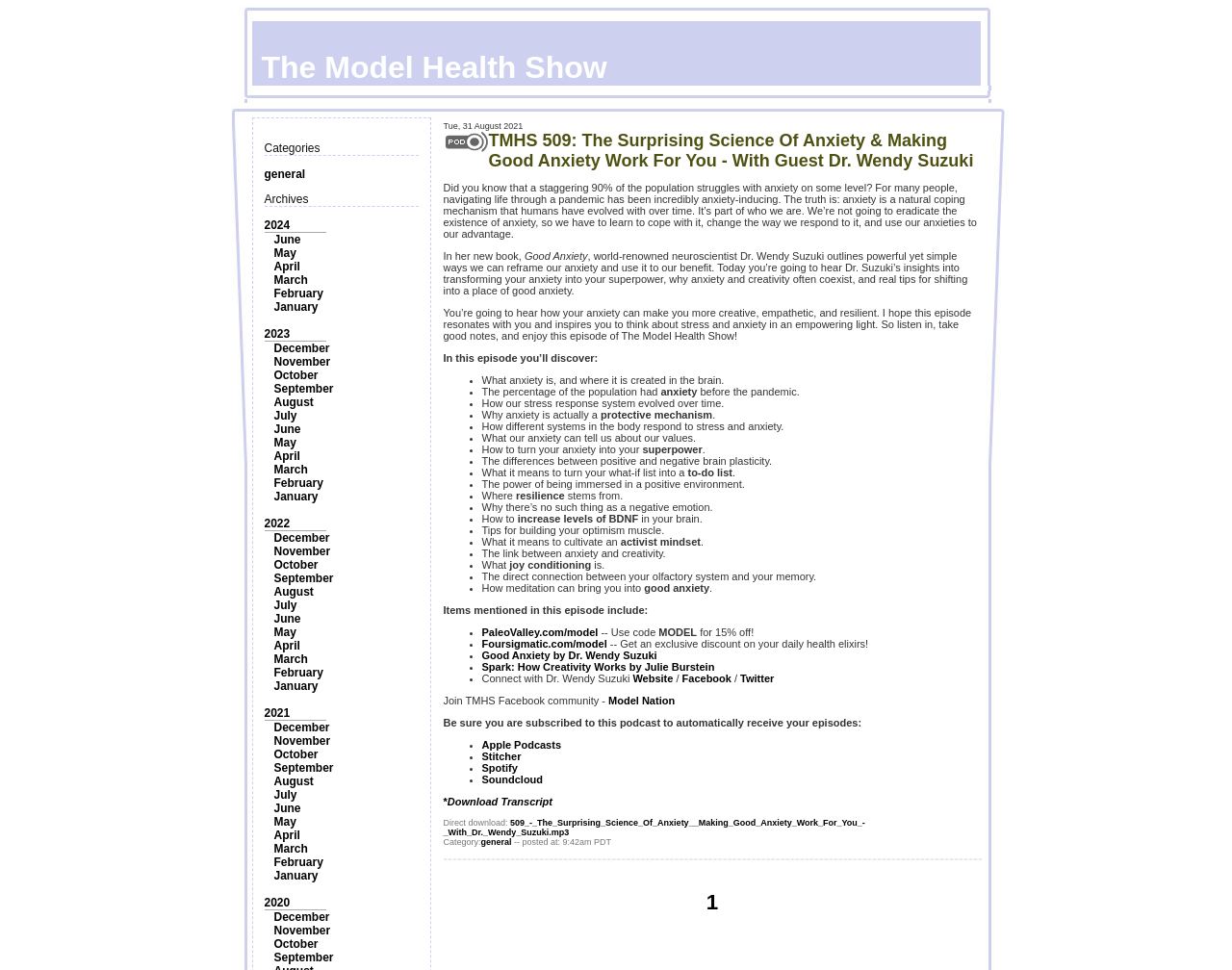Produce an elaborate caption capturing the essence of the webpage.

The webpage is titled "The Model Health Show" and features a prominent image at the top, taking up about 64% of the width and 9% of the height of the page. Below the image, there are two sections: "Categories" and "Archives". The "Categories" section contains a single link labeled "general", while the "Archives" section has a list of links organized by year, from 2024 to 2020, with each year having multiple links to specific months.

The main content of the page is a table with a single row, containing a cell that spans the entire width of the table. Within this cell, there is a long article with a title "TMHS 509: The Surprising Science Of Anxiety & Making Good Anxiety Work For You - With Guest Dr. Wendy Suzuki". The article begins with a brief introduction to anxiety, stating that 90% of the population struggles with it, and then proceeds to discuss how anxiety can be reframed and used to one's advantage. The article is divided into sections, with bullet points listing the topics that will be covered, including the definition of anxiety, its effects on the brain, and tips for building resilience.

There are 12 links to specific months in the "Archives" section, and 1 link in the "Categories" section. The article has 11 bullet points listing the topics that will be covered. The image at the top of the page is not described, but it takes up a significant portion of the page.